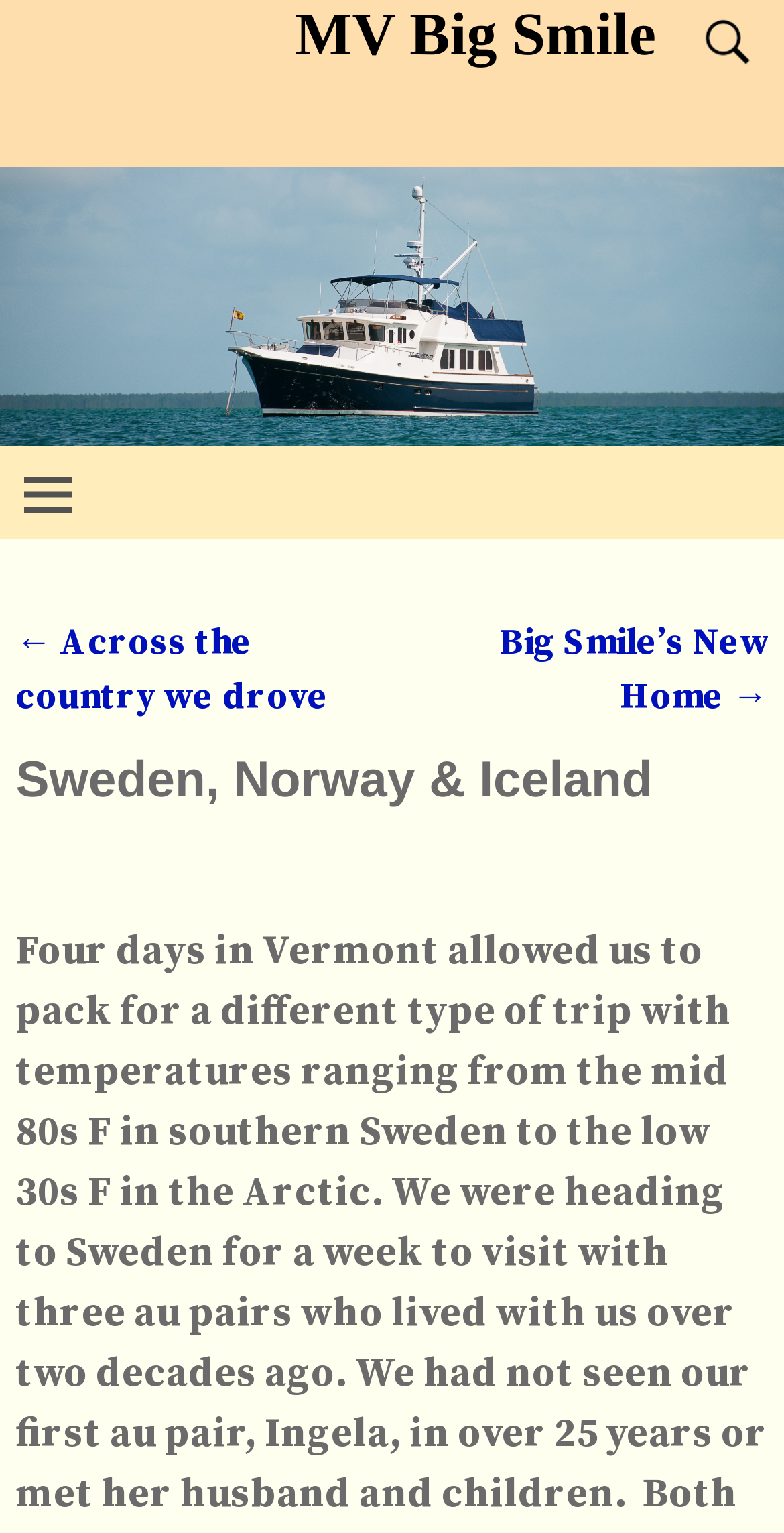Find the bounding box coordinates for the HTML element specified by: "MV Big Smile".

[0.365, 0.001, 0.848, 0.045]